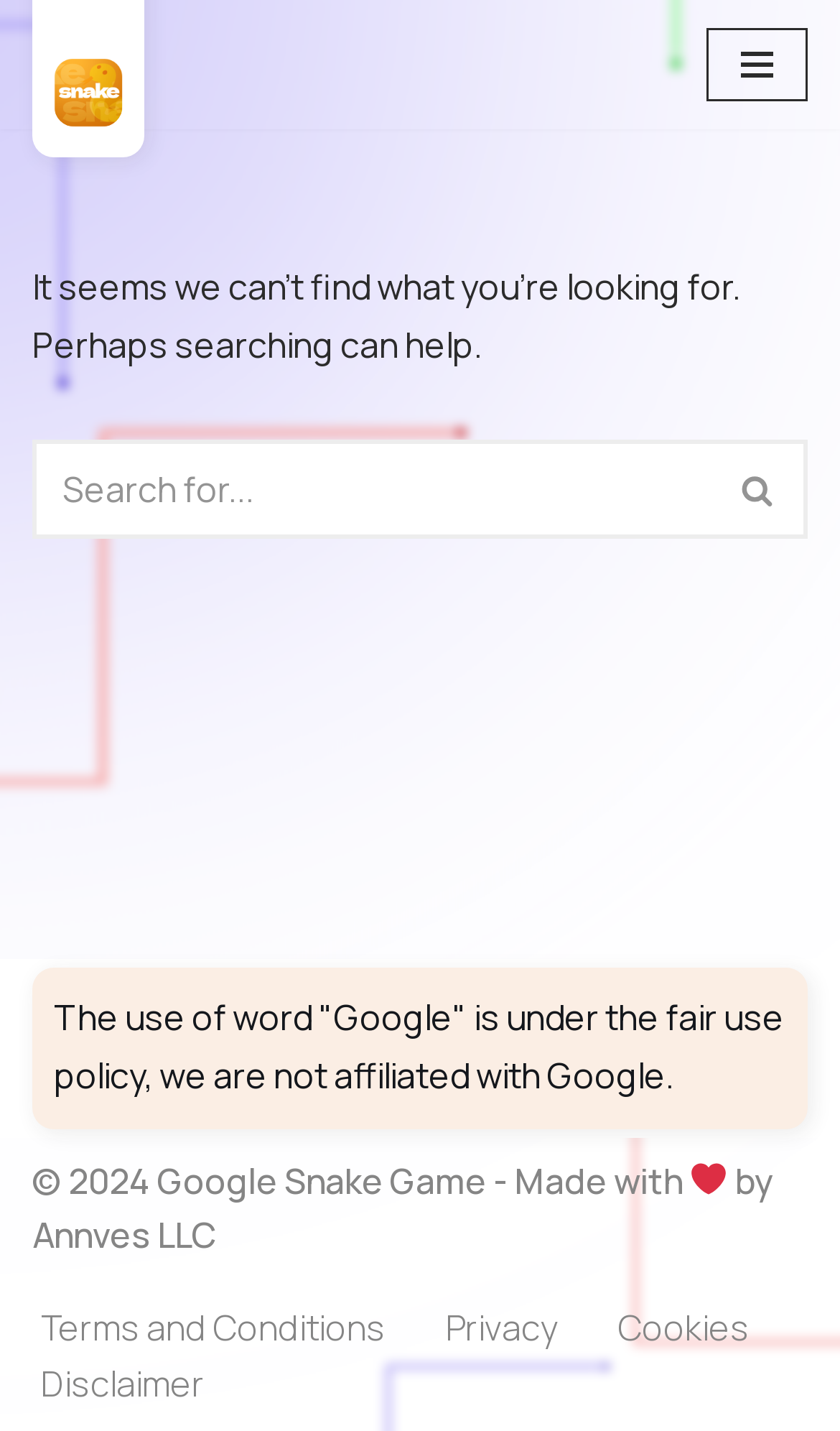What is the name of the company that made the webpage?
We need a detailed and meticulous answer to the question.

The company name is located at the bottom of the webpage, and it states 'Made with ❤️ by Annves LLC'.